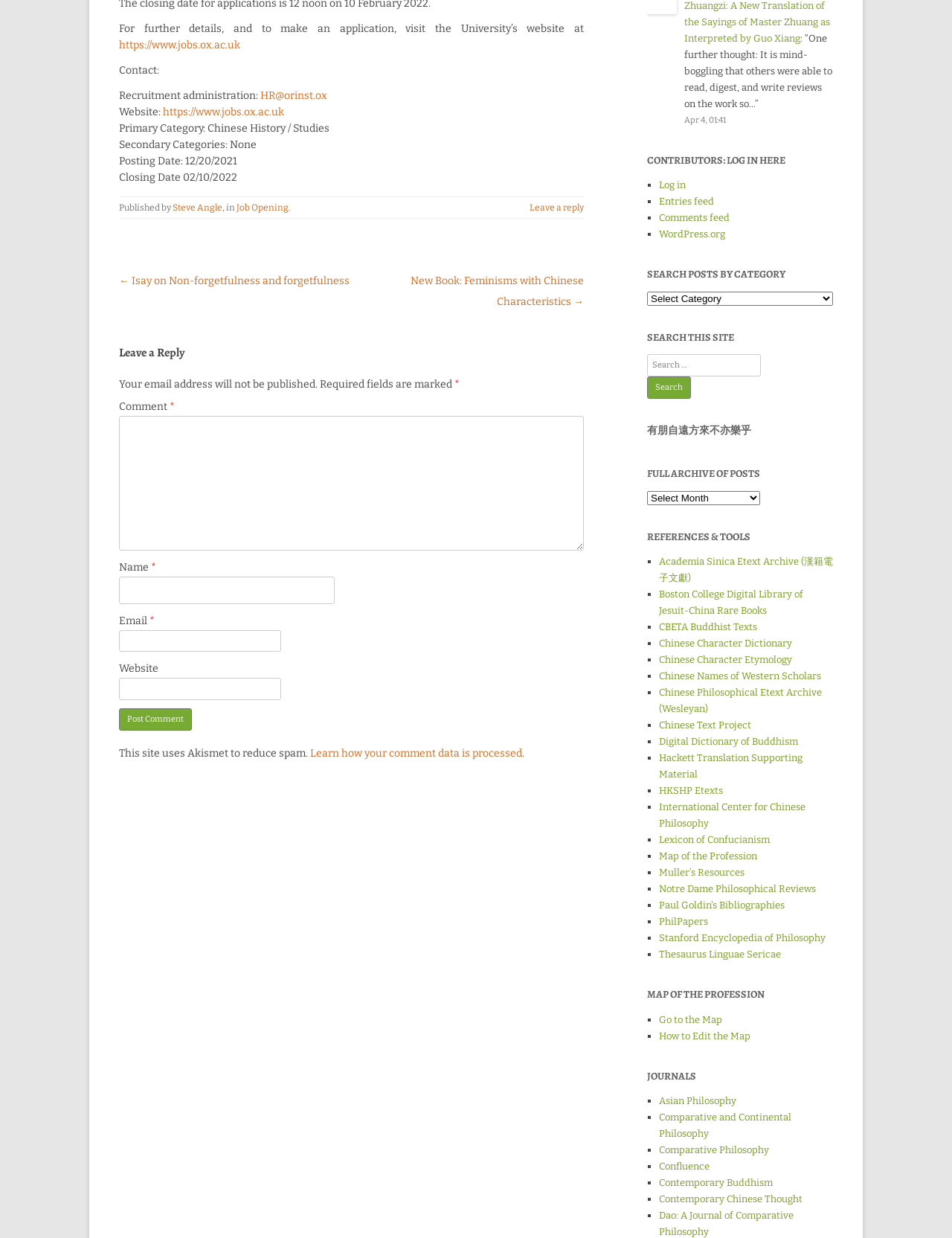Using the webpage screenshot and the element description Muller’s Resources, determine the bounding box coordinates. Specify the coordinates in the format (top-left x, top-left y, bottom-right x, bottom-right y) with values ranging from 0 to 1.

[0.692, 0.7, 0.782, 0.709]